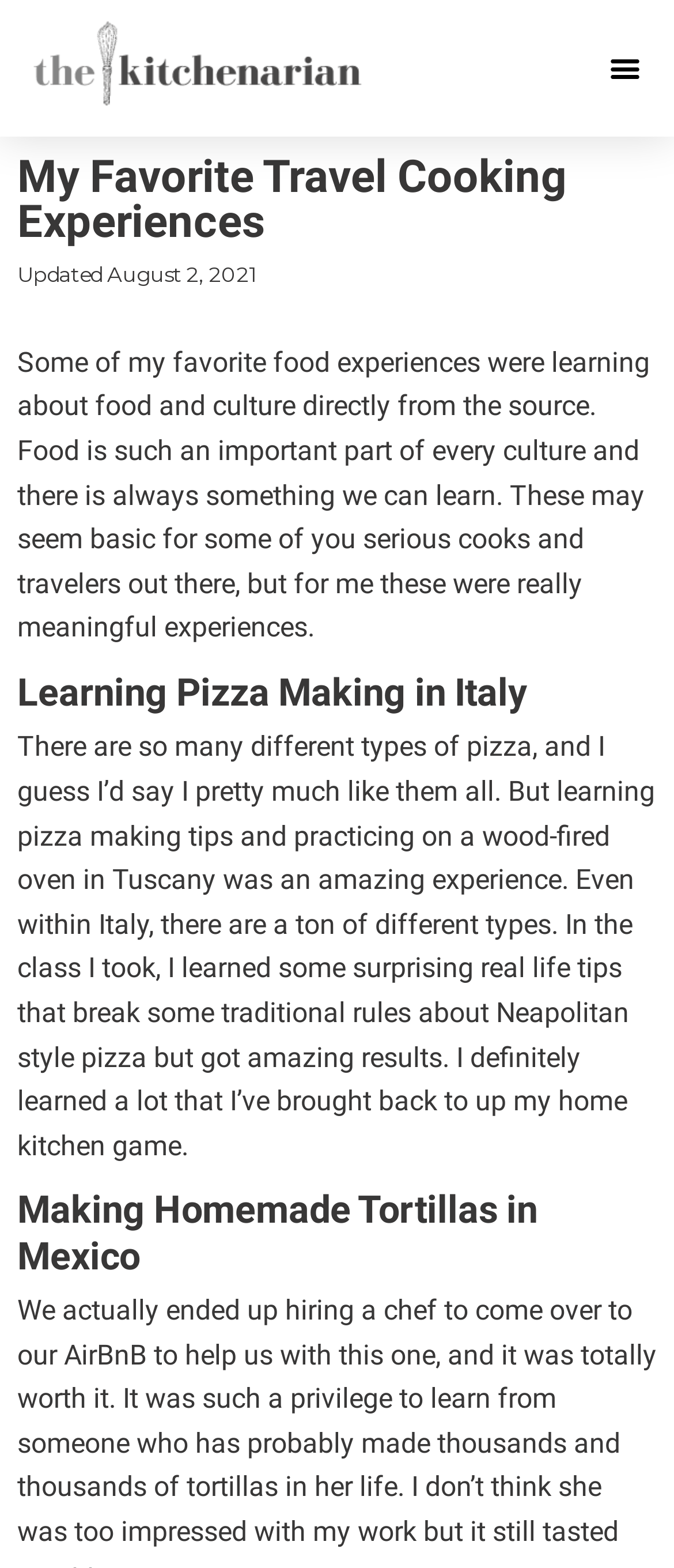Please reply to the following question with a single word or a short phrase:
What type of oven was used in the pizza making class?

wood-fired oven